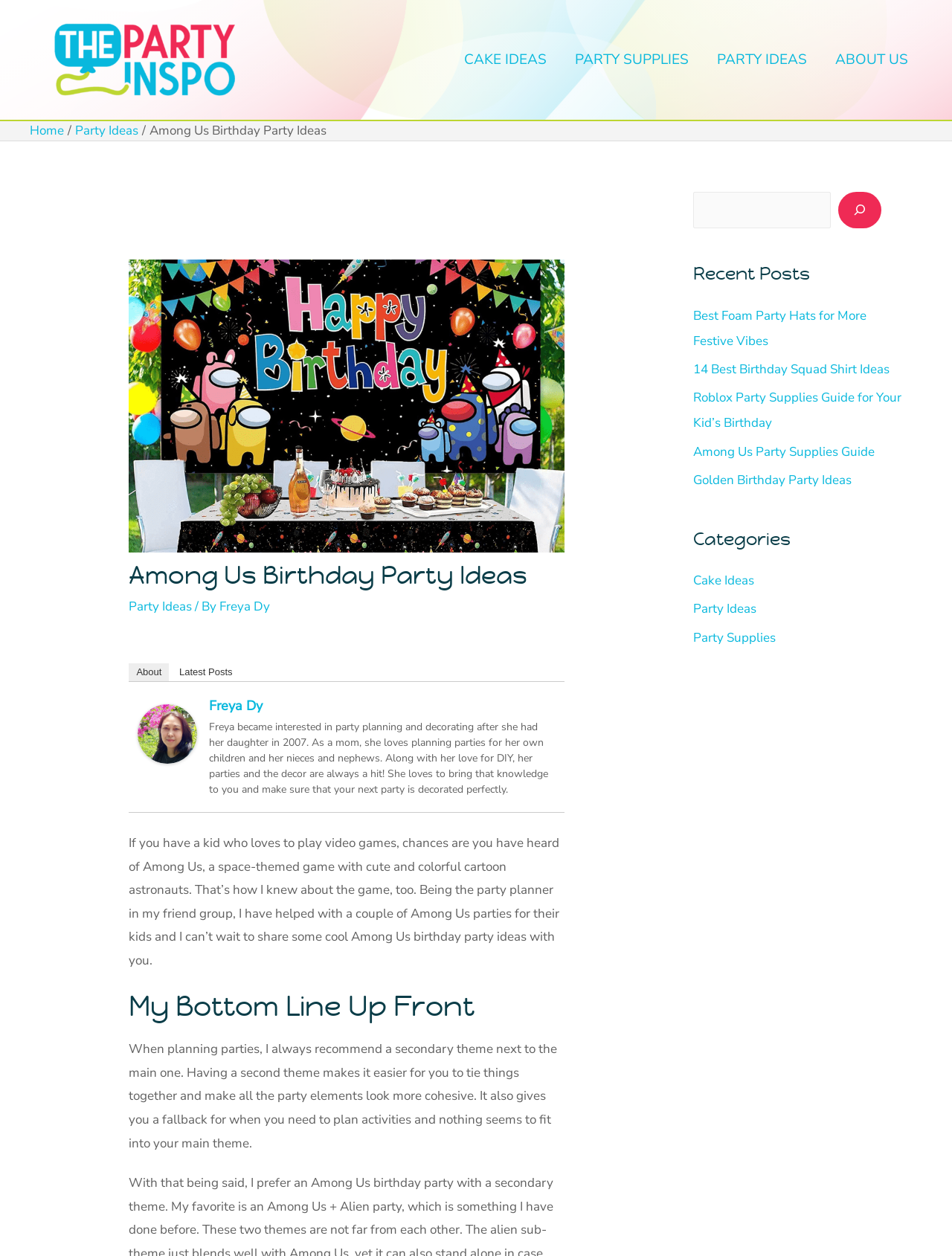Detail the features and information presented on the webpage.

This webpage is about Among Us birthday party ideas. At the top, there is a navigation bar with links to "CAKE IDEAS", "PARTY SUPPLIES", "PARTY IDEAS", and "ABOUT US". Below the navigation bar, there is a breadcrumbs section with links to "Home" and "Party Ideas". 

The main content of the webpage is divided into several sections. The first section has a heading "Among Us Birthday Party Ideas" and a brief introduction to the game Among Us. The author shares their experience of helping with Among Us parties for kids and expresses their excitement to share party ideas with the reader.

The next section has a heading "My Bottom Line Up Front" and discusses the importance of having a secondary theme when planning parties. The author recommends this approach to make party planning easier and more cohesive.

On the right side of the webpage, there are three complementary sections. The first section has a search bar with a magnifying glass icon. The second section has a heading "Recent Posts" and lists several links to recent blog posts, including "Best Foam Party Hats for More Festive Vibes", "14 Best Birthday Squad Shirt Ideas", and "Among Us Party Supplies Guide". The third section has a heading "Categories" and lists links to categories such as "Cake Ideas", "Party Ideas", and "Party Supplies".

Throughout the webpage, there are several links to other pages, including the author's profile and other blog posts. The overall layout is organized, with clear headings and concise text, making it easy to navigate and find relevant information.